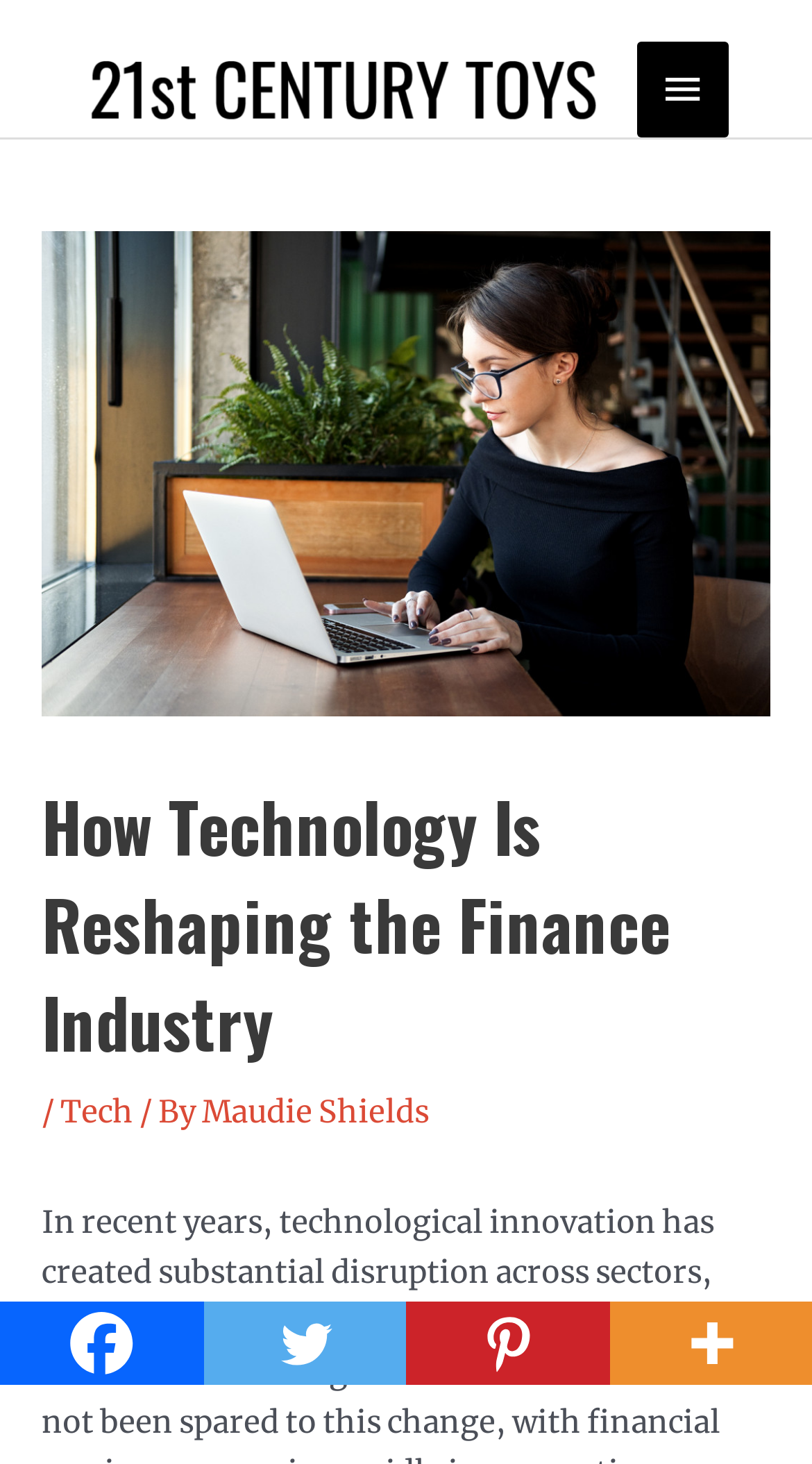Show the bounding box coordinates of the element that should be clicked to complete the task: "Read the article about how technology is reshaping the finance industry".

[0.051, 0.531, 0.949, 0.732]